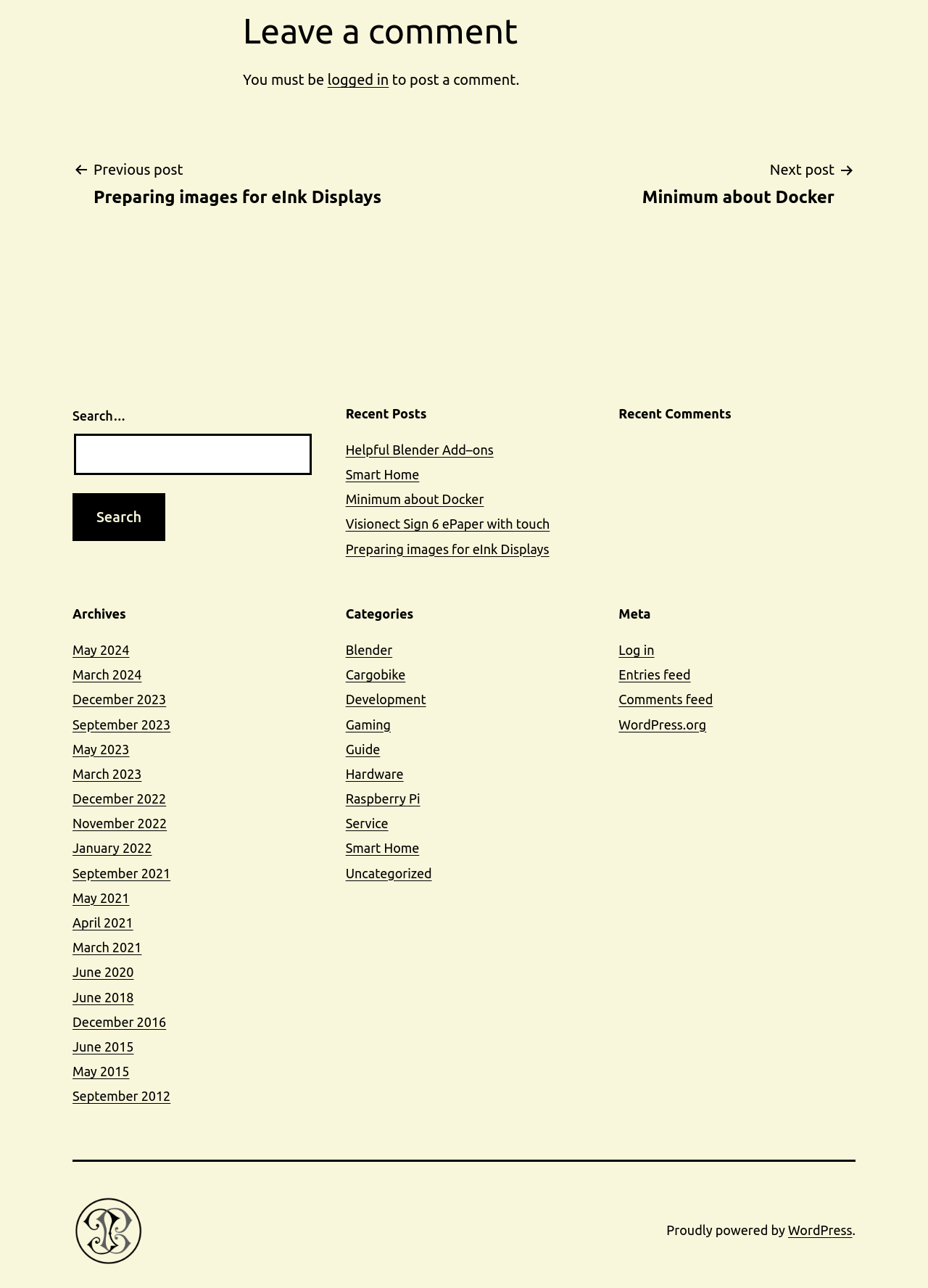Specify the bounding box coordinates of the area to click in order to execute this command: 'Leave a comment'. The coordinates should consist of four float numbers ranging from 0 to 1, and should be formatted as [left, top, right, bottom].

[0.262, 0.006, 0.738, 0.041]